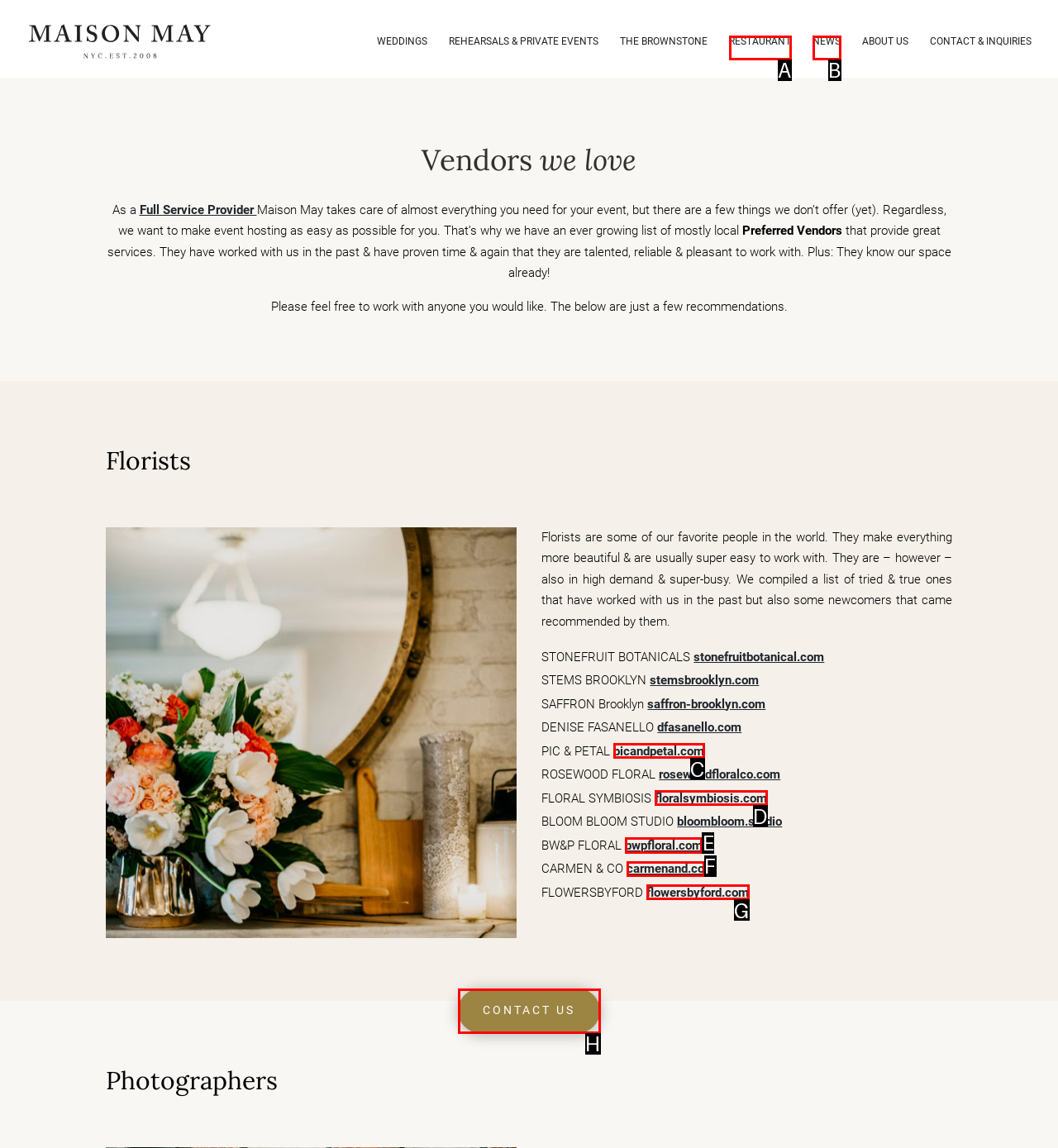From the options shown in the screenshot, tell me which lettered element I need to click to complete the task: Contact the 'BW&P FLORAL' vendor.

E